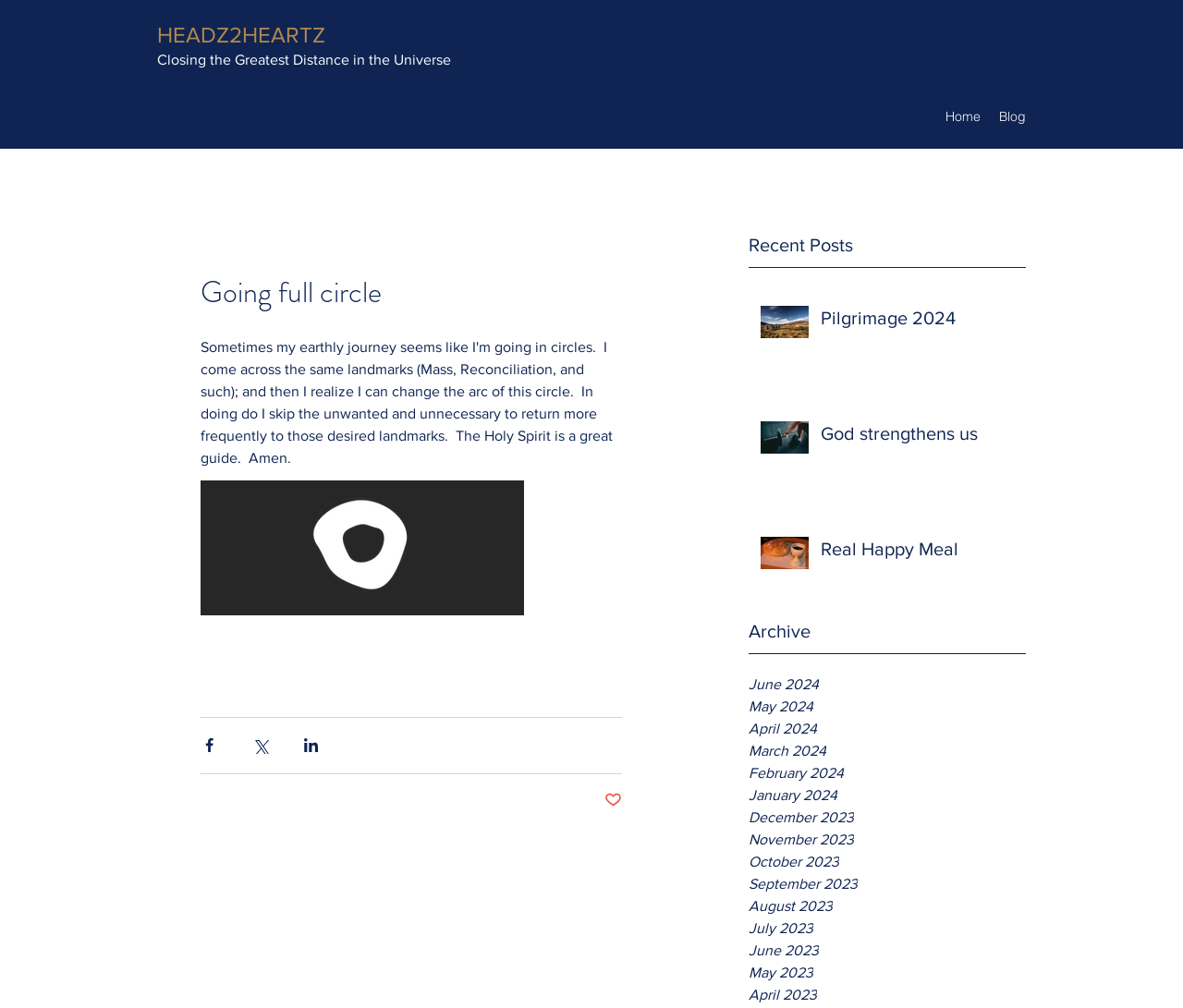Provide a short answer to the following question with just one word or phrase: What is the name of the website?

HEADZ2HEARTZ